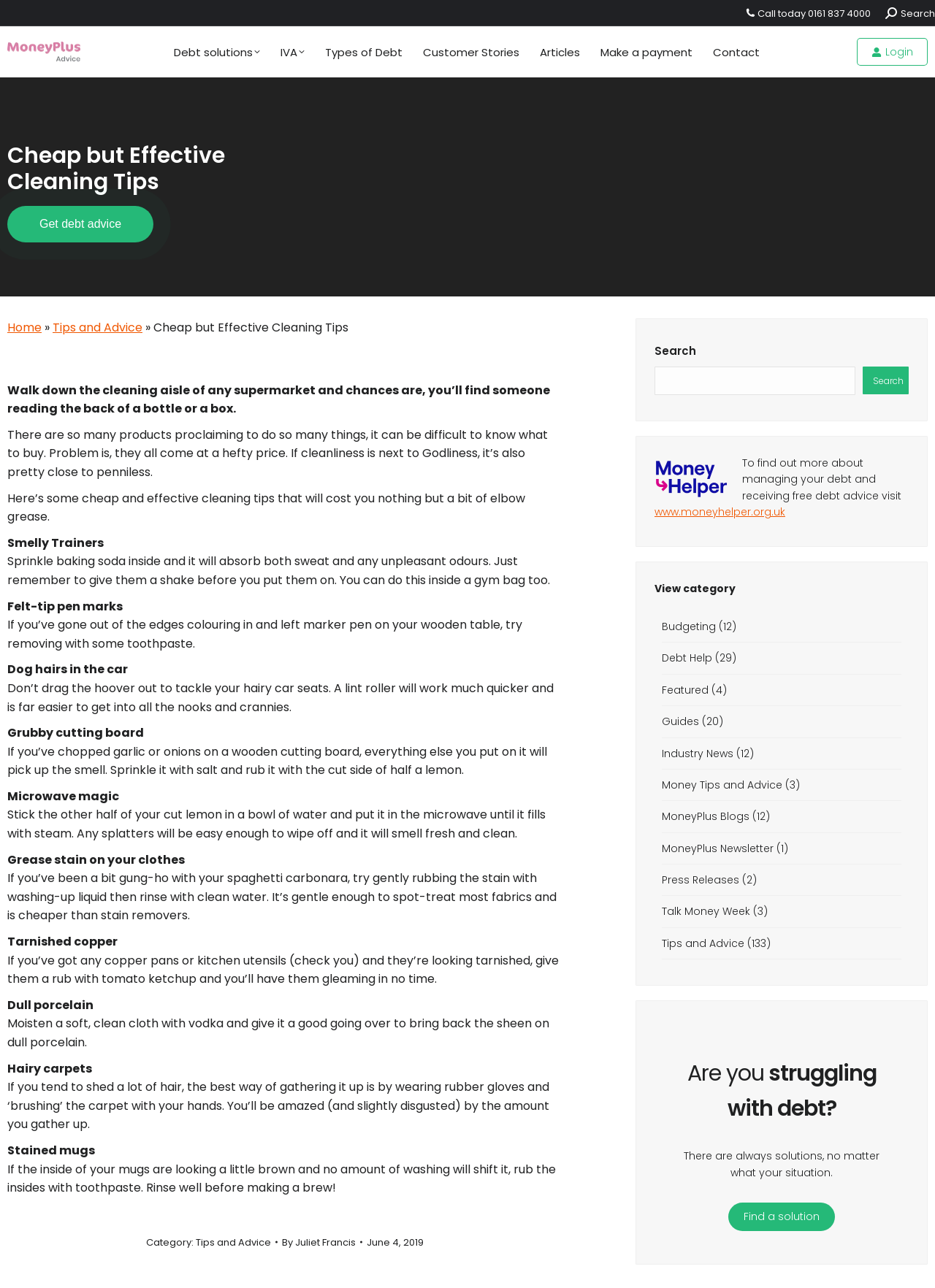How many categories are listed at the bottom of the webpage?
Answer the question with a single word or phrase derived from the image.

11